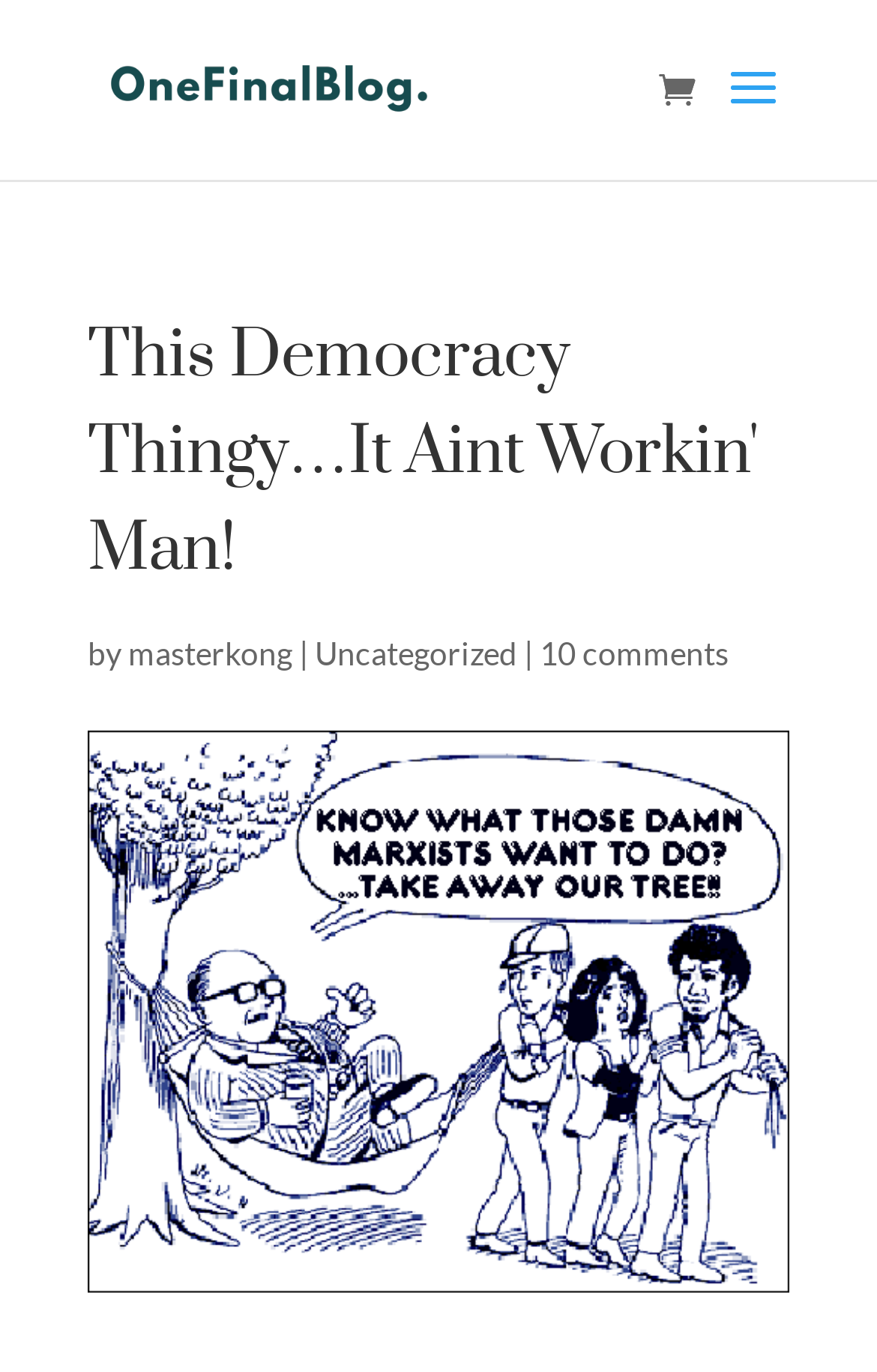How many comments are there on the article?
Using the visual information, answer the question in a single word or phrase.

10 comments